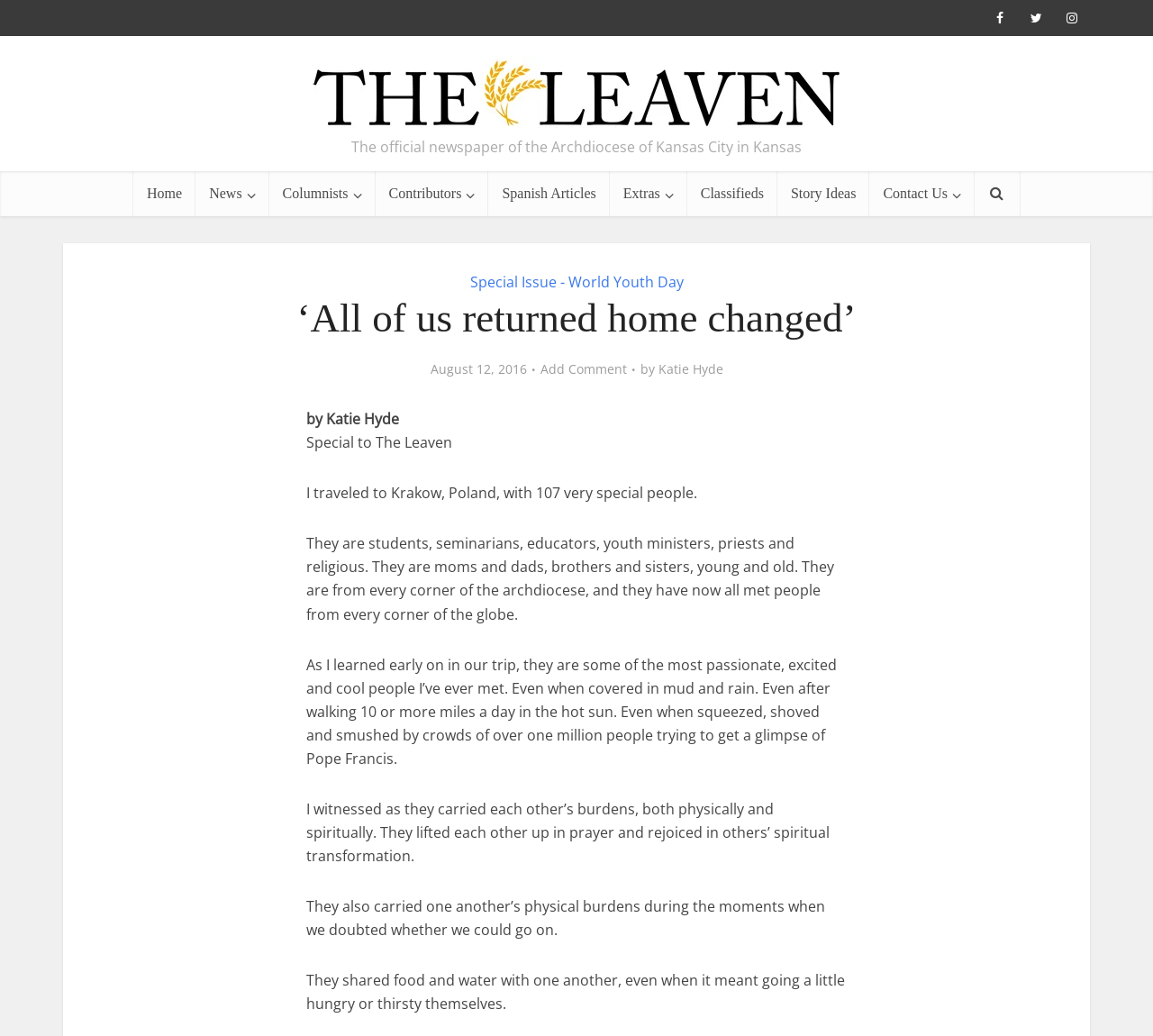What is the primary heading on this webpage?

‘All of us returned home changed’